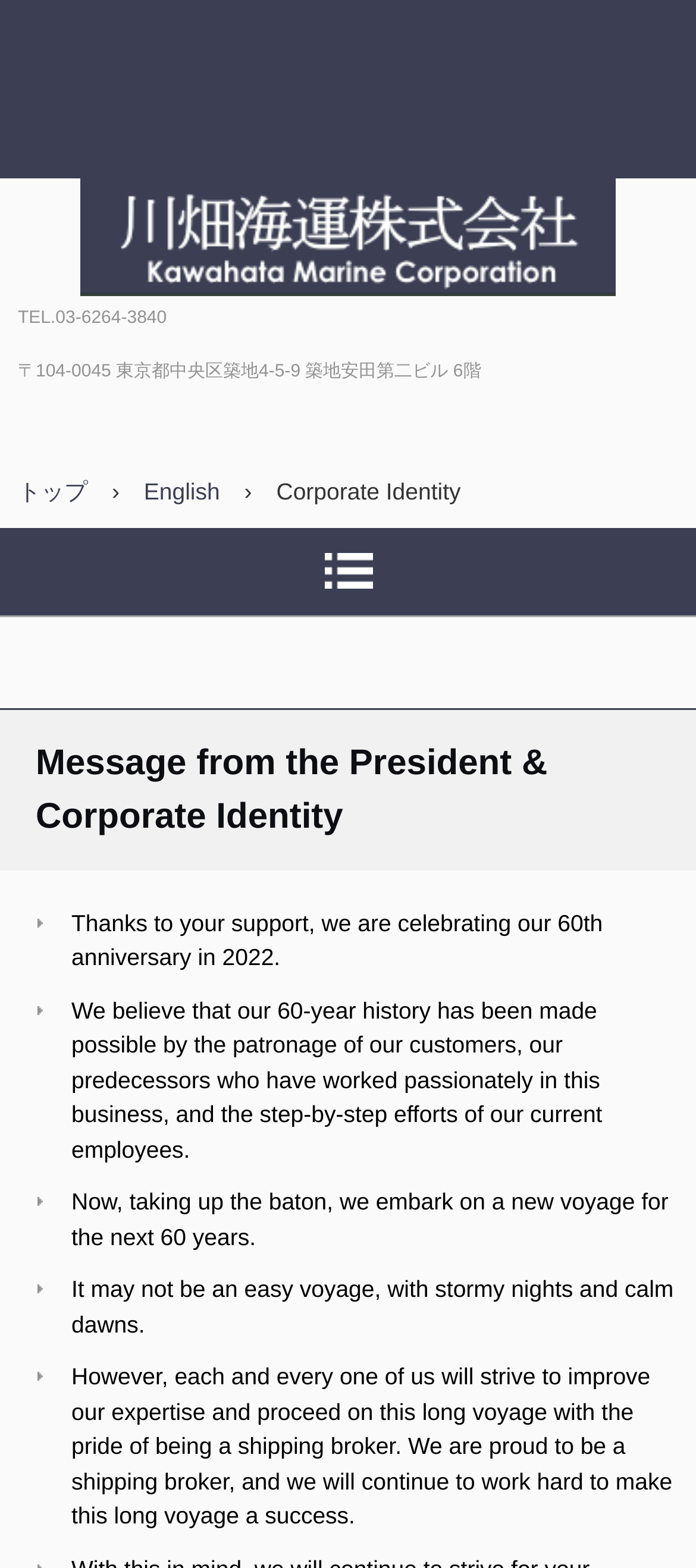What is the company celebrating in 2022?
Using the picture, provide a one-word or short phrase answer.

60th anniversary